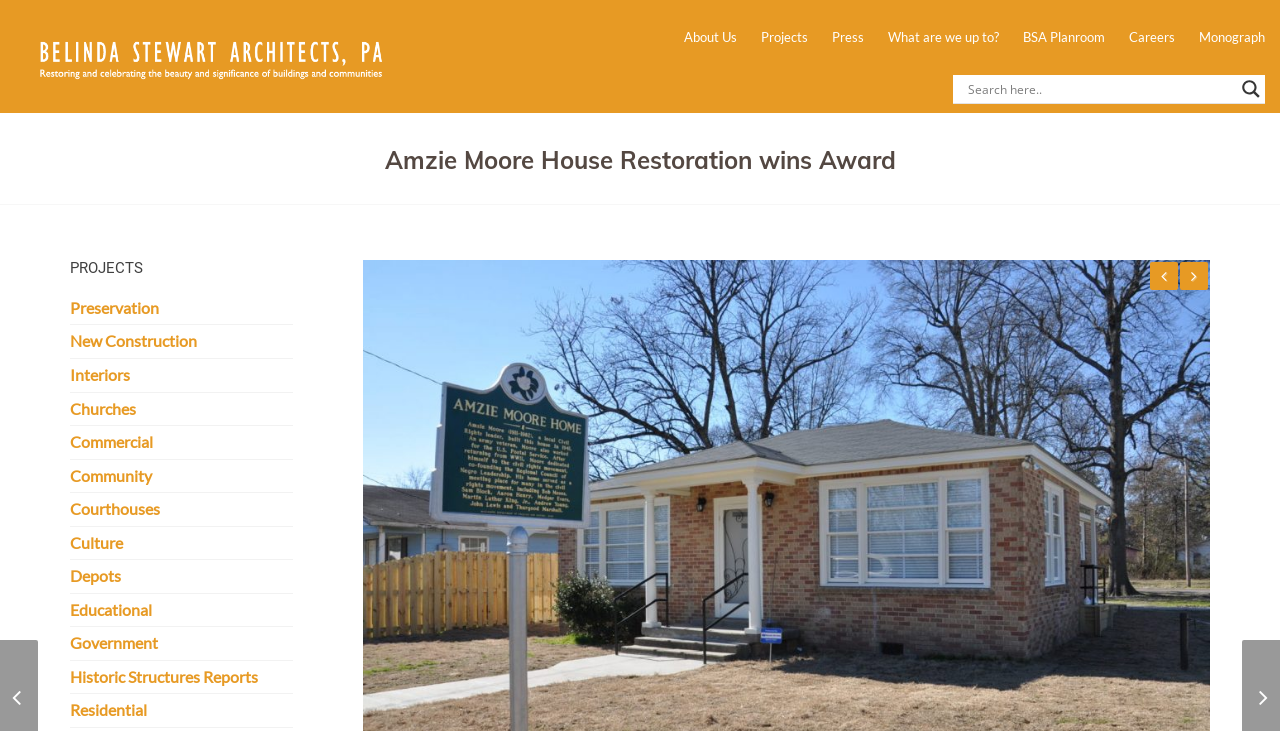What is the purpose of the button with a magnifier icon?
Please provide a single word or phrase as the answer based on the screenshot.

Search button